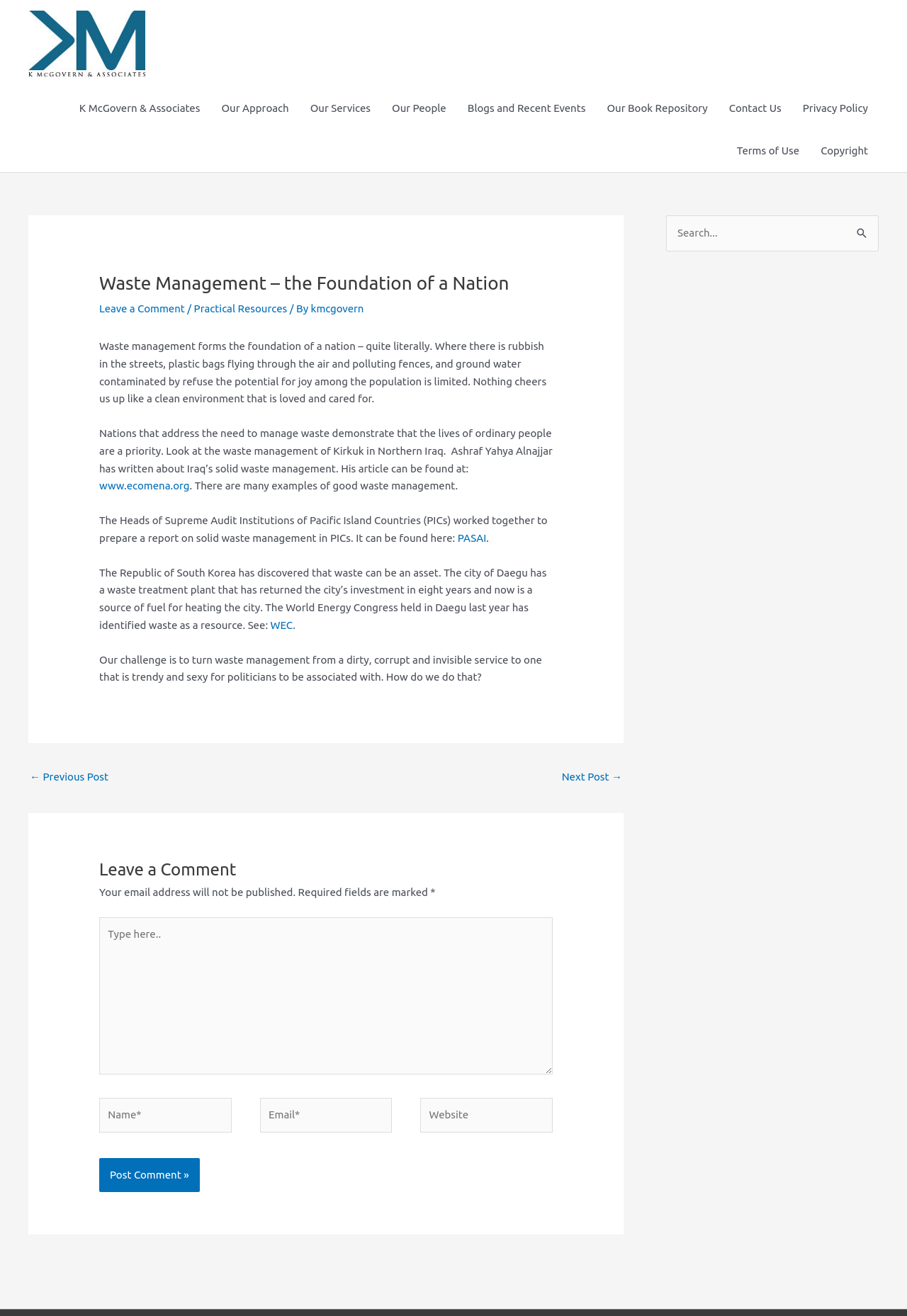Please determine the bounding box coordinates for the UI element described as: "parent_node: Search for: value="Search"".

[0.934, 0.164, 0.969, 0.186]